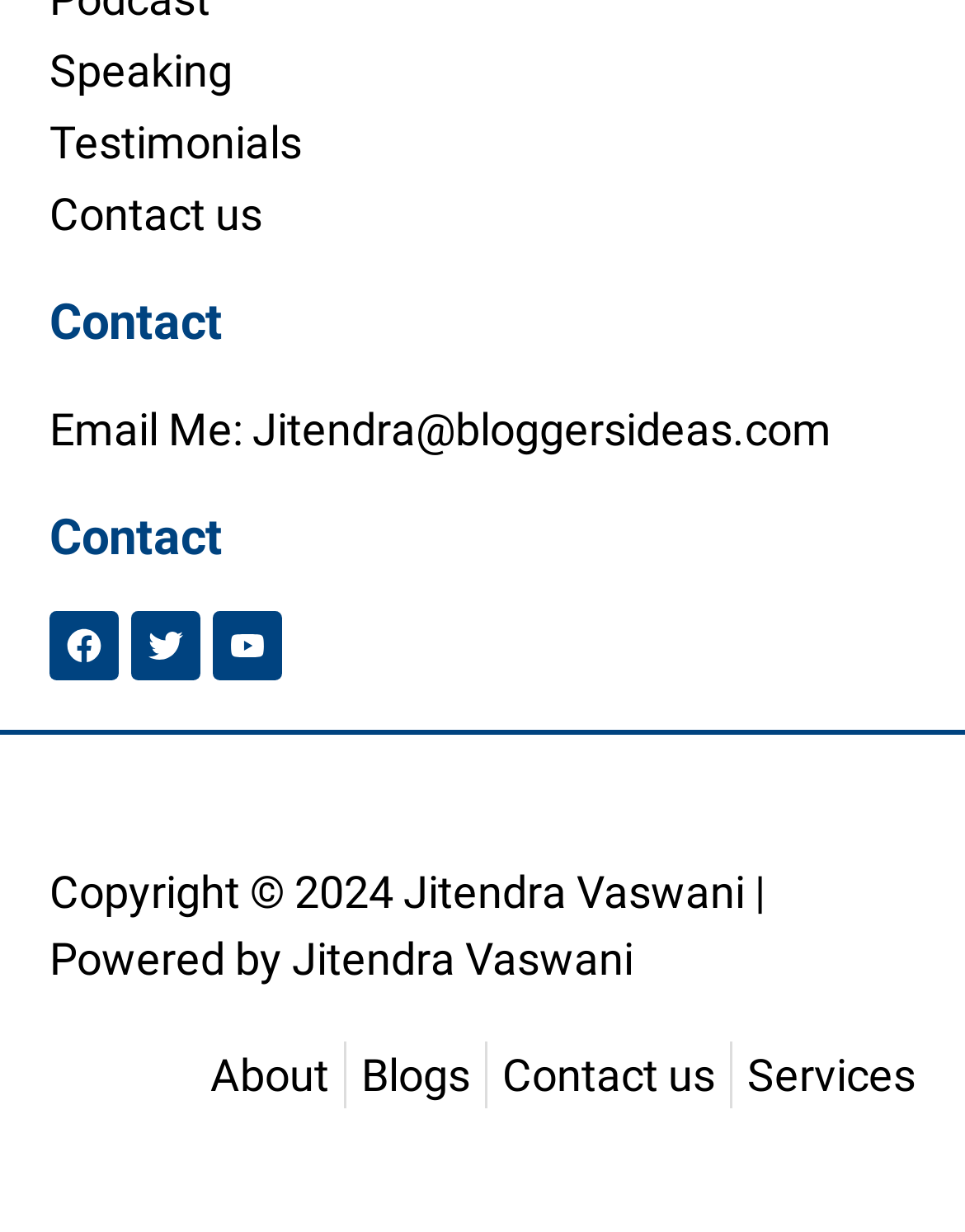What is the copyright year?
Using the visual information, respond with a single word or phrase.

2024